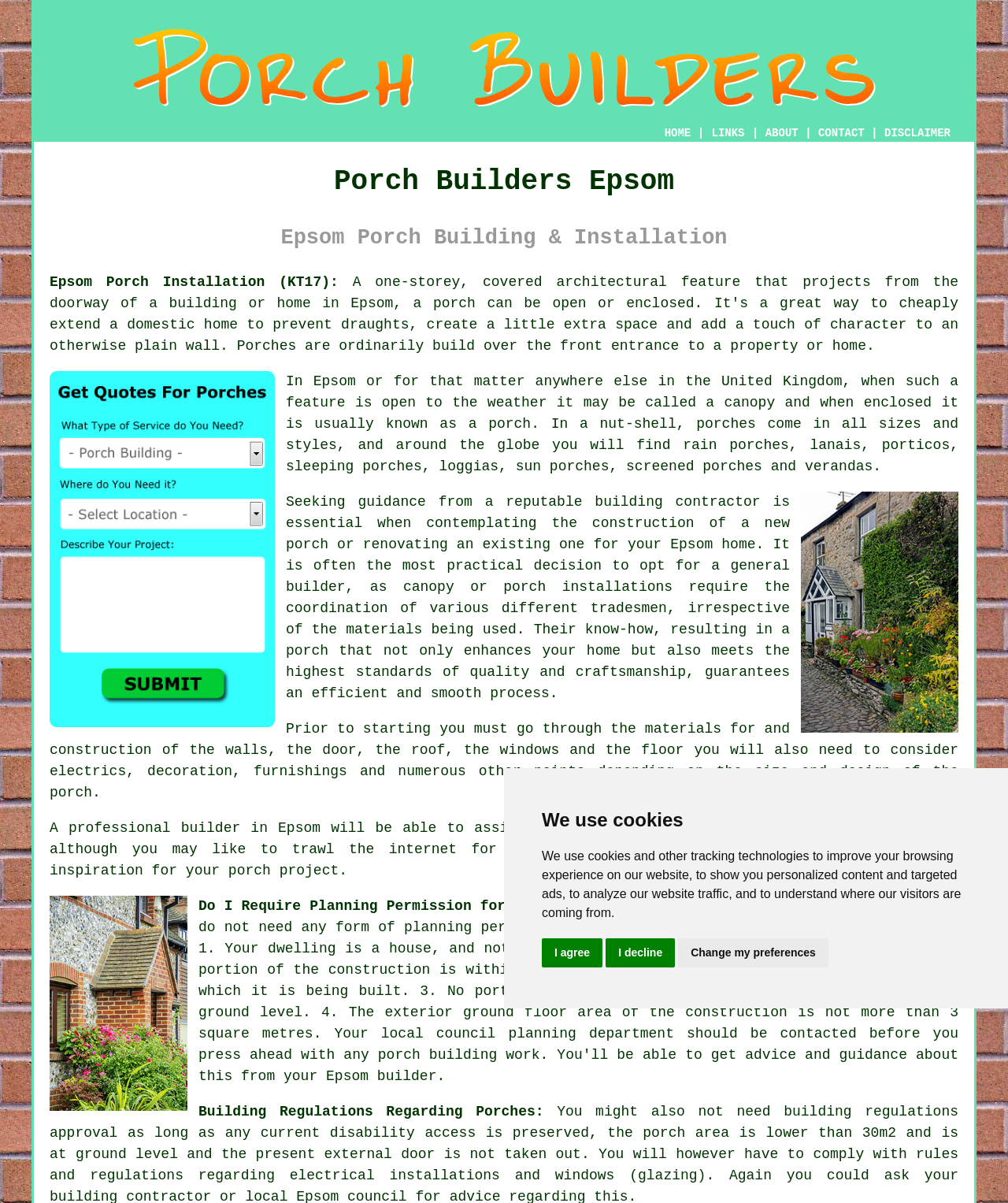Kindly provide the bounding box coordinates of the section you need to click on to fulfill the given instruction: "Click the Free Epsom Porch Building Quotes link".

[0.049, 0.595, 0.273, 0.608]